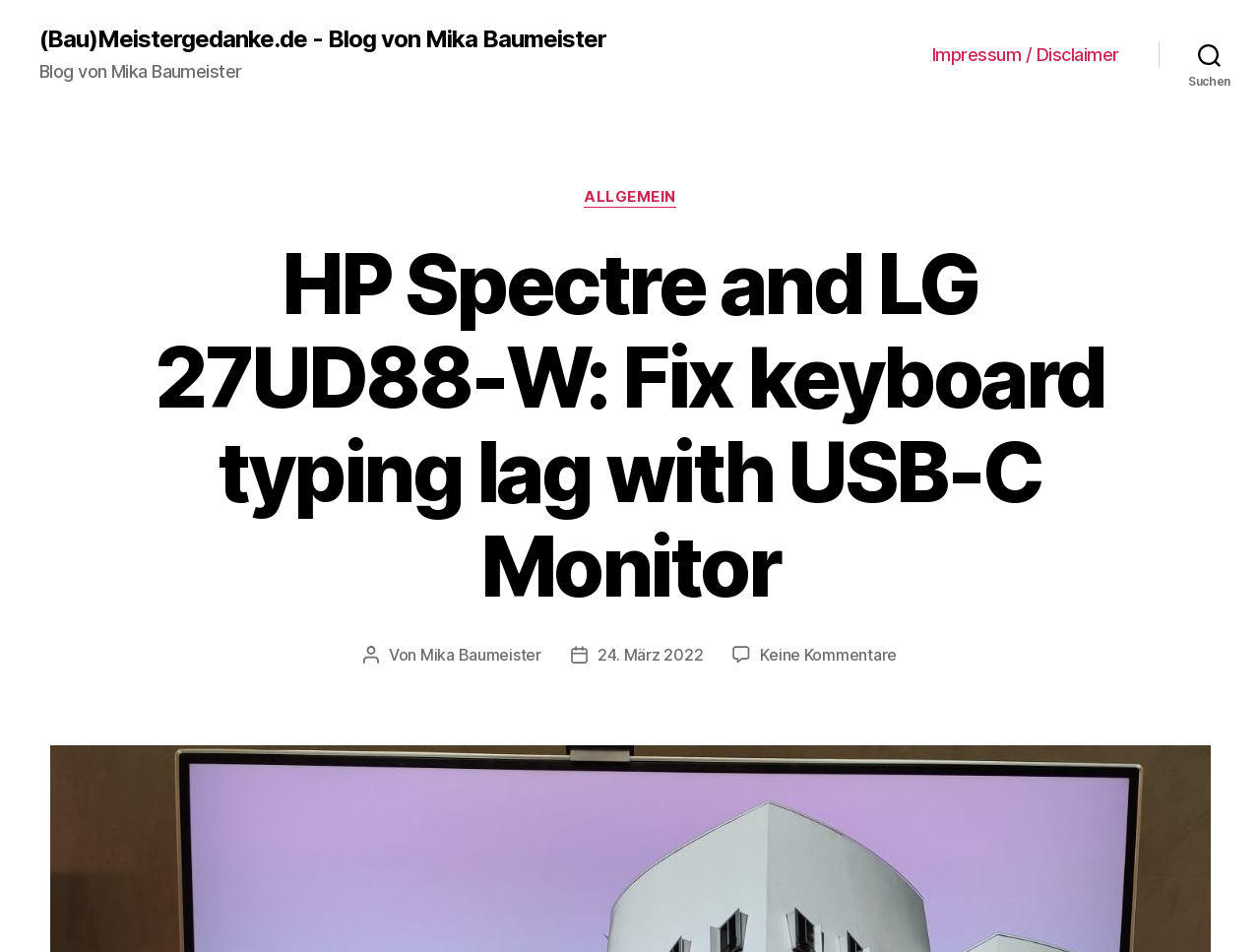How many comments does this blog post have?
Deliver a detailed and extensive answer to the question.

I found the number of comments by looking at the section that says 'Keine Kommentare zu HP Spectre and LG 27UD88-W: Fix keyboard typing lag with USB-C Monitor' which means 'no comments' in German.